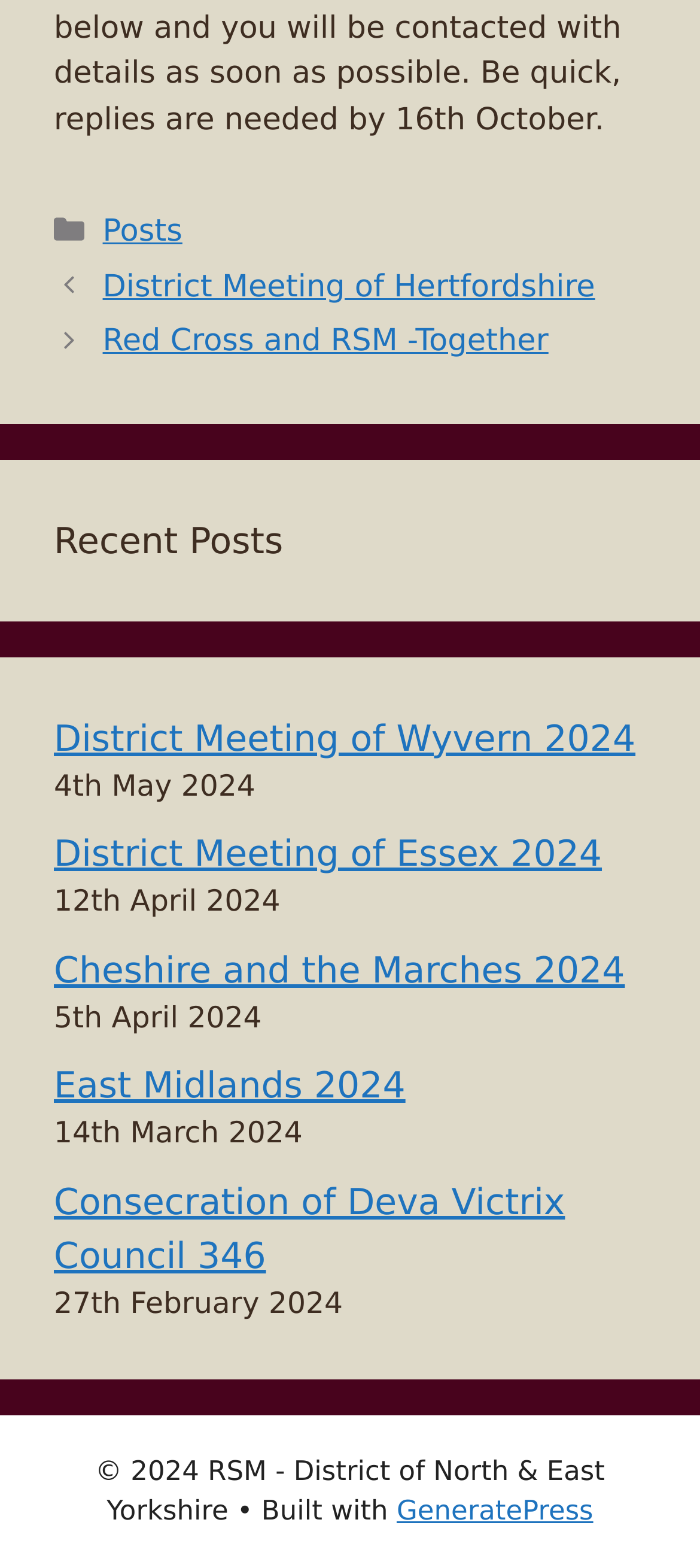Using details from the image, please answer the following question comprehensively:
What is the name of the website's copyright holder?

I looked for a copyright statement on the page and found the text '© 2024 RSM - District of North & East Yorkshire' at the bottom of the page. This appears to be the name of the website's copyright holder.